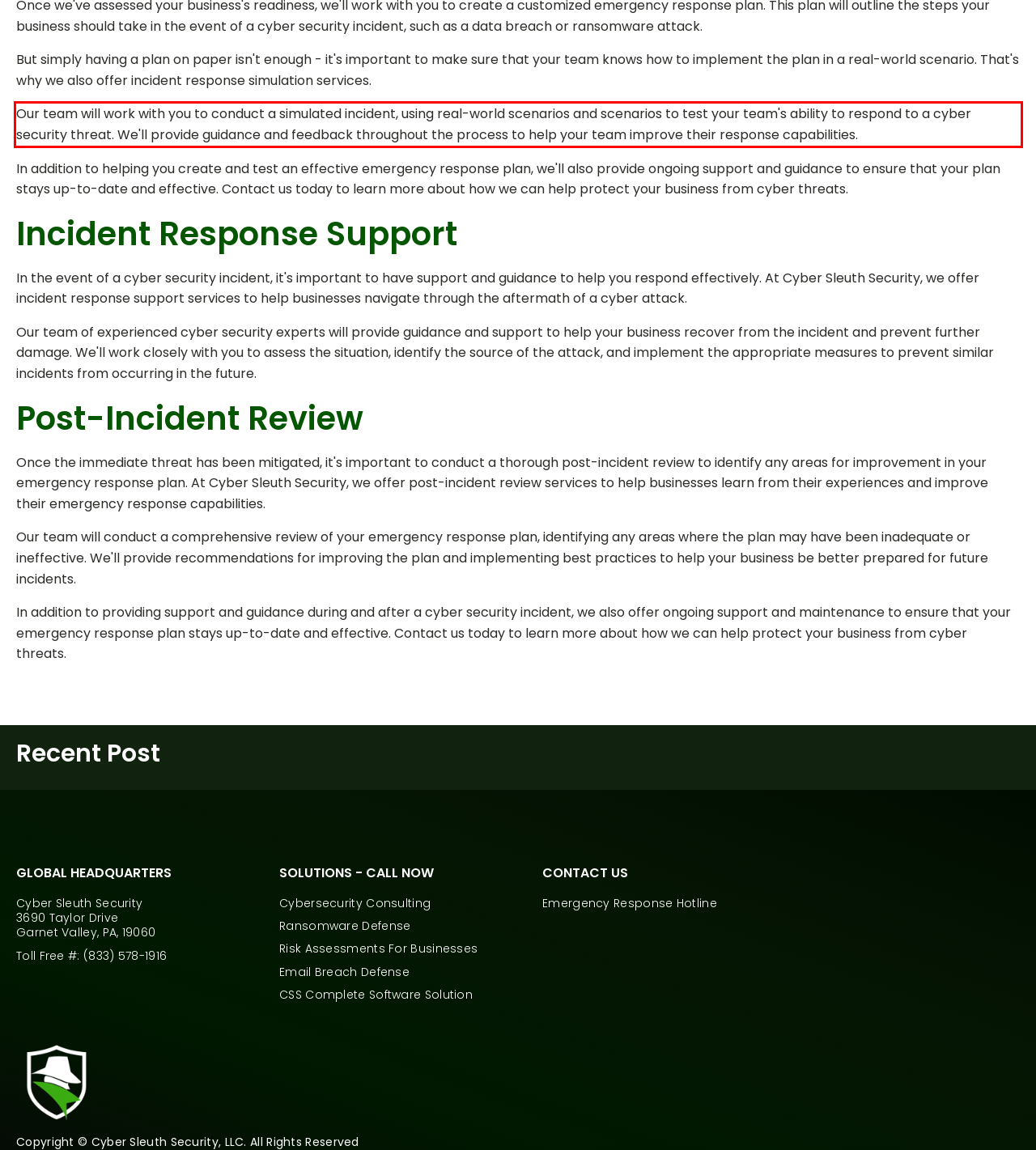You are provided with a screenshot of a webpage containing a red bounding box. Please extract the text enclosed by this red bounding box.

Our team will work with you to conduct a simulated incident, using real-world scenarios and scenarios to test your team's ability to respond to a cyber security threat. We'll provide guidance and feedback throughout the process to help your team improve their response capabilities.